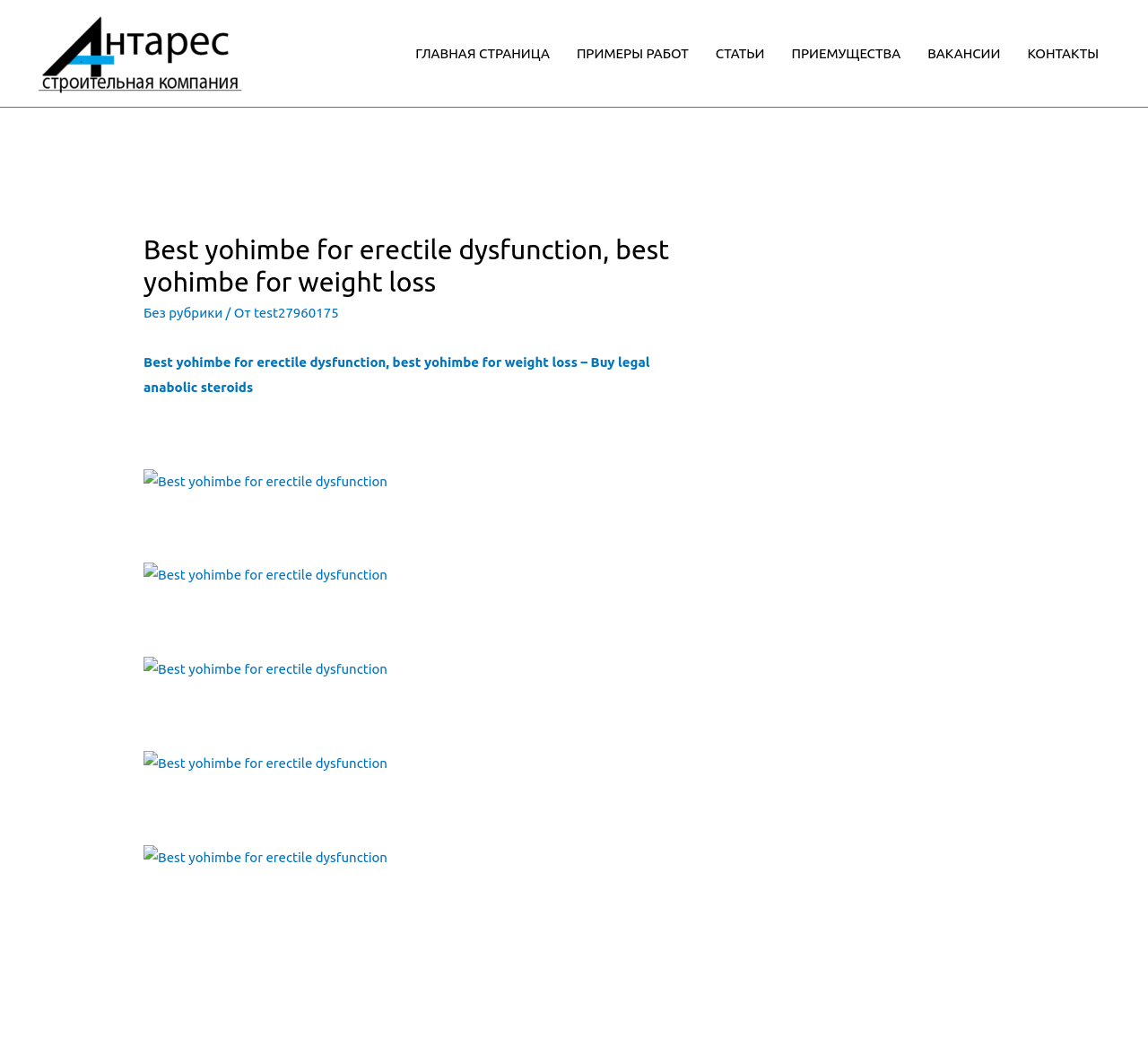Identify the bounding box coordinates for the element you need to click to achieve the following task: "Navigate to the Контакты page". Provide the bounding box coordinates as four float numbers between 0 and 1, in the form [left, top, right, bottom].

[0.883, 0.0, 0.969, 0.102]